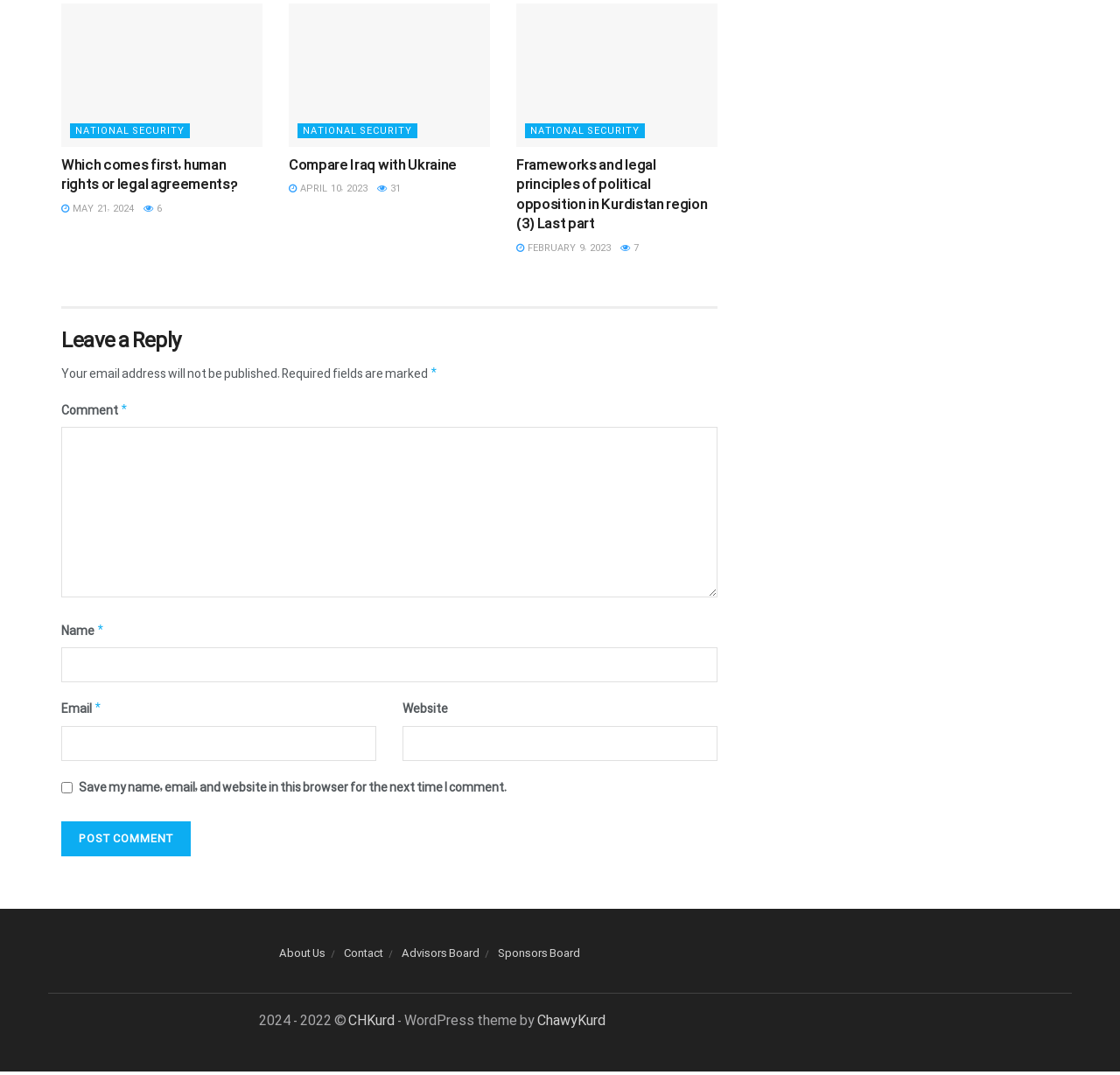Please indicate the bounding box coordinates for the clickable area to complete the following task: "Click on the 'Post Comment' button". The coordinates should be specified as four float numbers between 0 and 1, i.e., [left, top, right, bottom].

[0.055, 0.764, 0.17, 0.797]